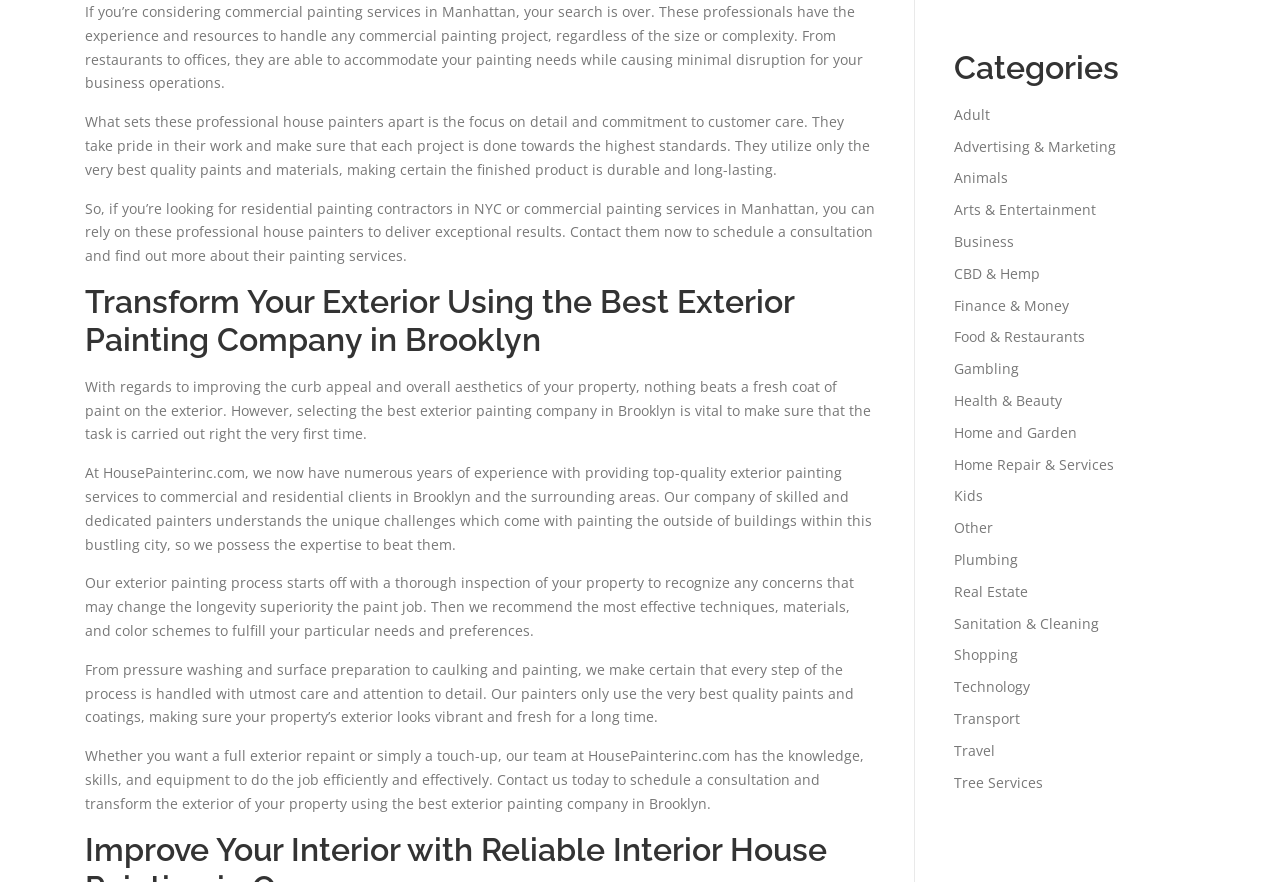Identify the bounding box coordinates of the clickable region required to complete the instruction: "Click on 'Home and Garden' category". The coordinates should be given as four float numbers within the range of 0 and 1, i.e., [left, top, right, bottom].

[0.745, 0.479, 0.841, 0.501]